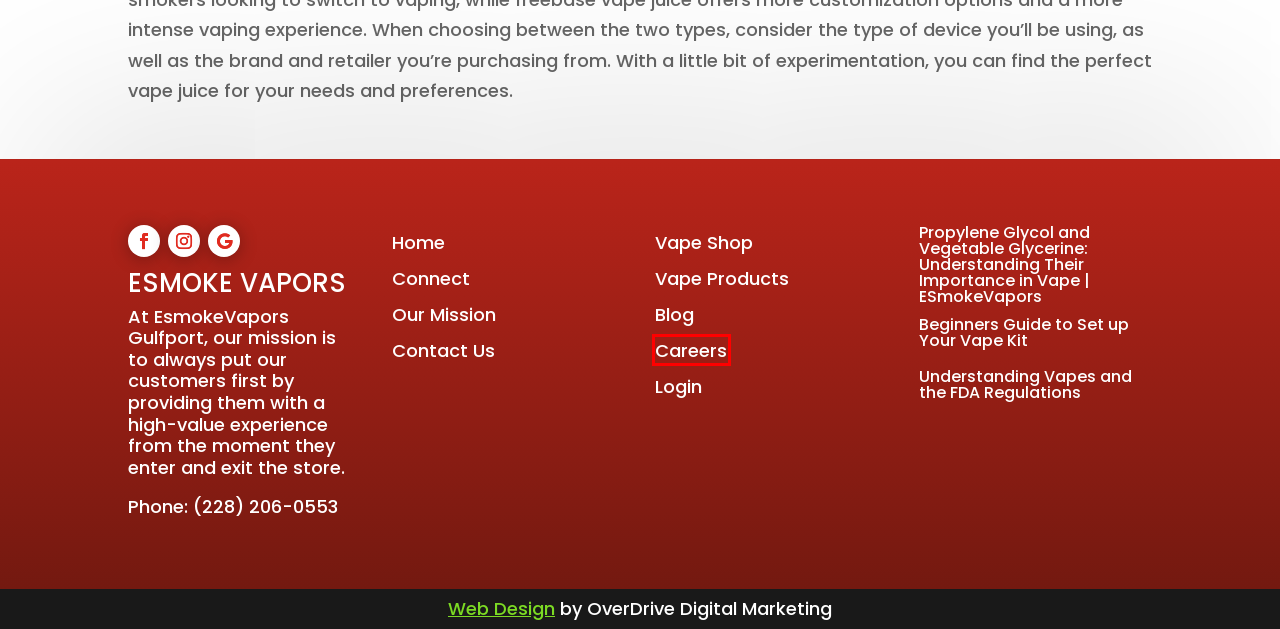You are provided with a screenshot of a webpage that includes a red rectangle bounding box. Please choose the most appropriate webpage description that matches the new webpage after clicking the element within the red bounding box. Here are the candidates:
A. Contact Us - ESmoke Vapors Vape Shop in Gulfport
B. Understanding Vapes and the FDA Regulations - ESmoke Vapors Vape Shop in Gulfport
C. Vape Shop Products - ESmoke Vapors Vape Shop in Gulfport
D. Blog - ESmoke Vapors Vape Shop in Gulfport
E. Career Opportunities - ESmoke Vapors Vape Shop in Gulfport
F. Beginners Guide to Set up Your Vape Kit - ESmoke Vapors Vape Shop in Gulfport
G. About Us - ESmoke Vapors Vape Shop in Gulfport
H. Log In ‹ ESmoke Vapors Vape Shop in Gulfport — WordPress

E